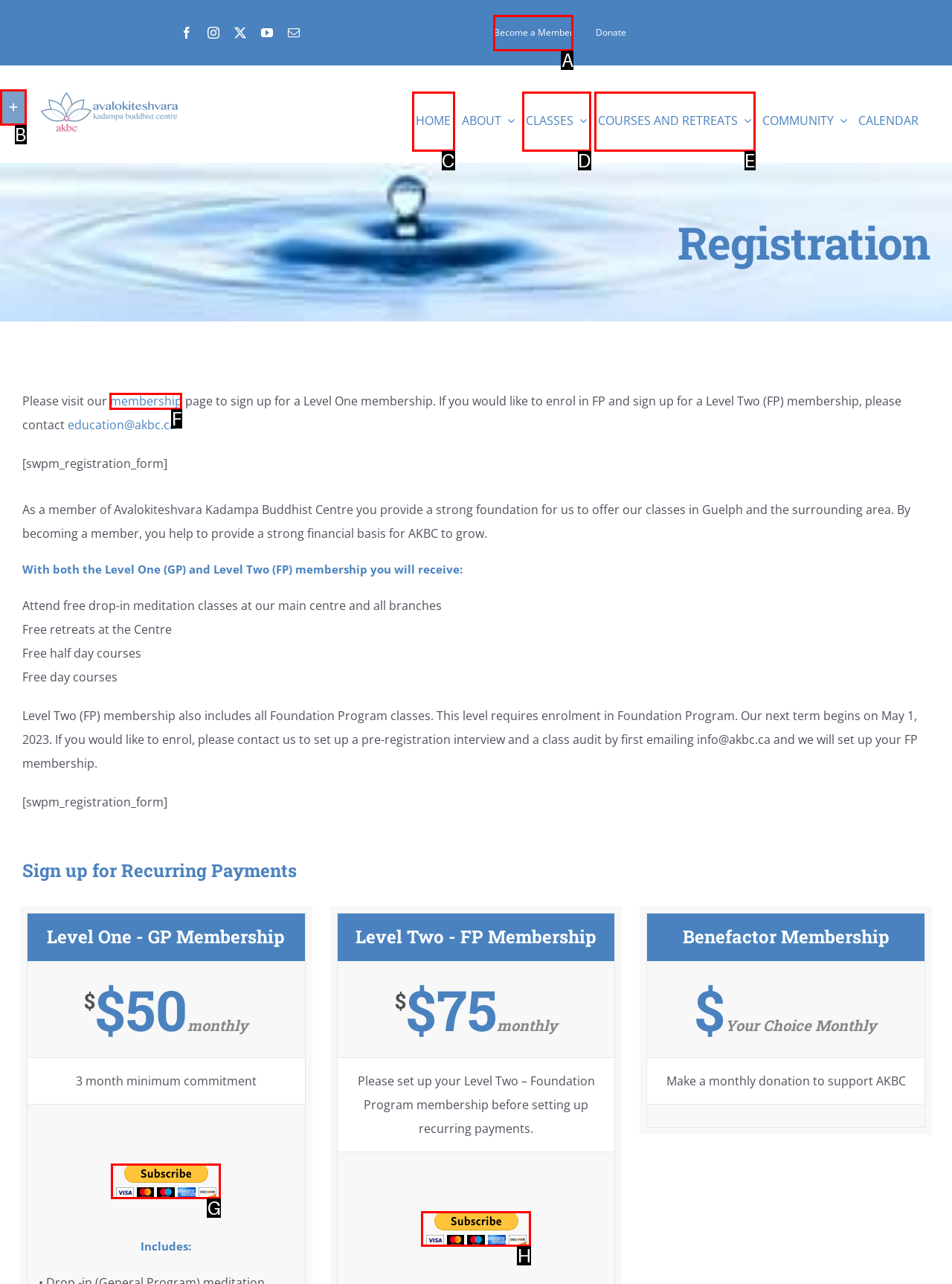Given the description: Toggle Sliding Bar Area
Identify the letter of the matching UI element from the options.

B